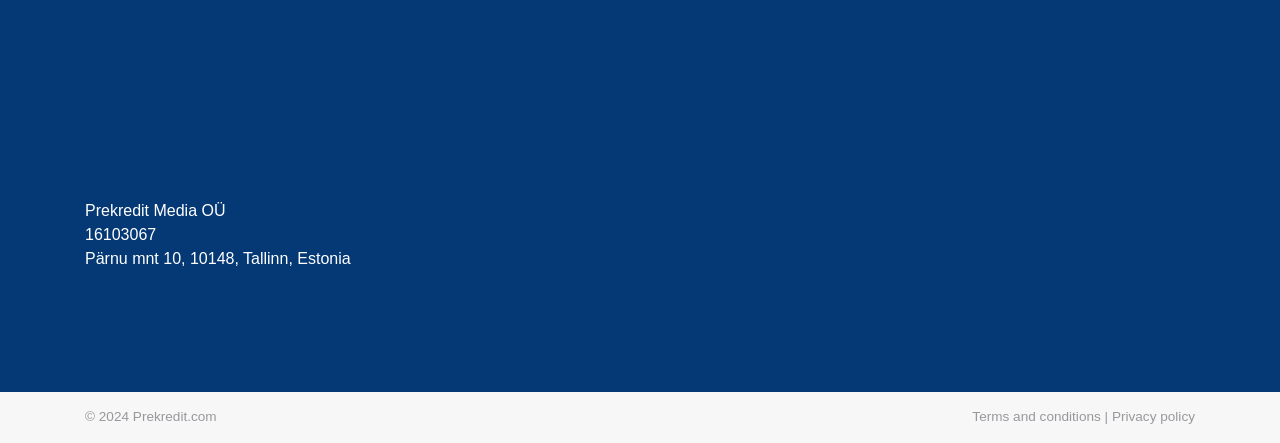Provide a brief response to the question below using a single word or phrase: 
What is the company name?

Prekredit Media OÜ